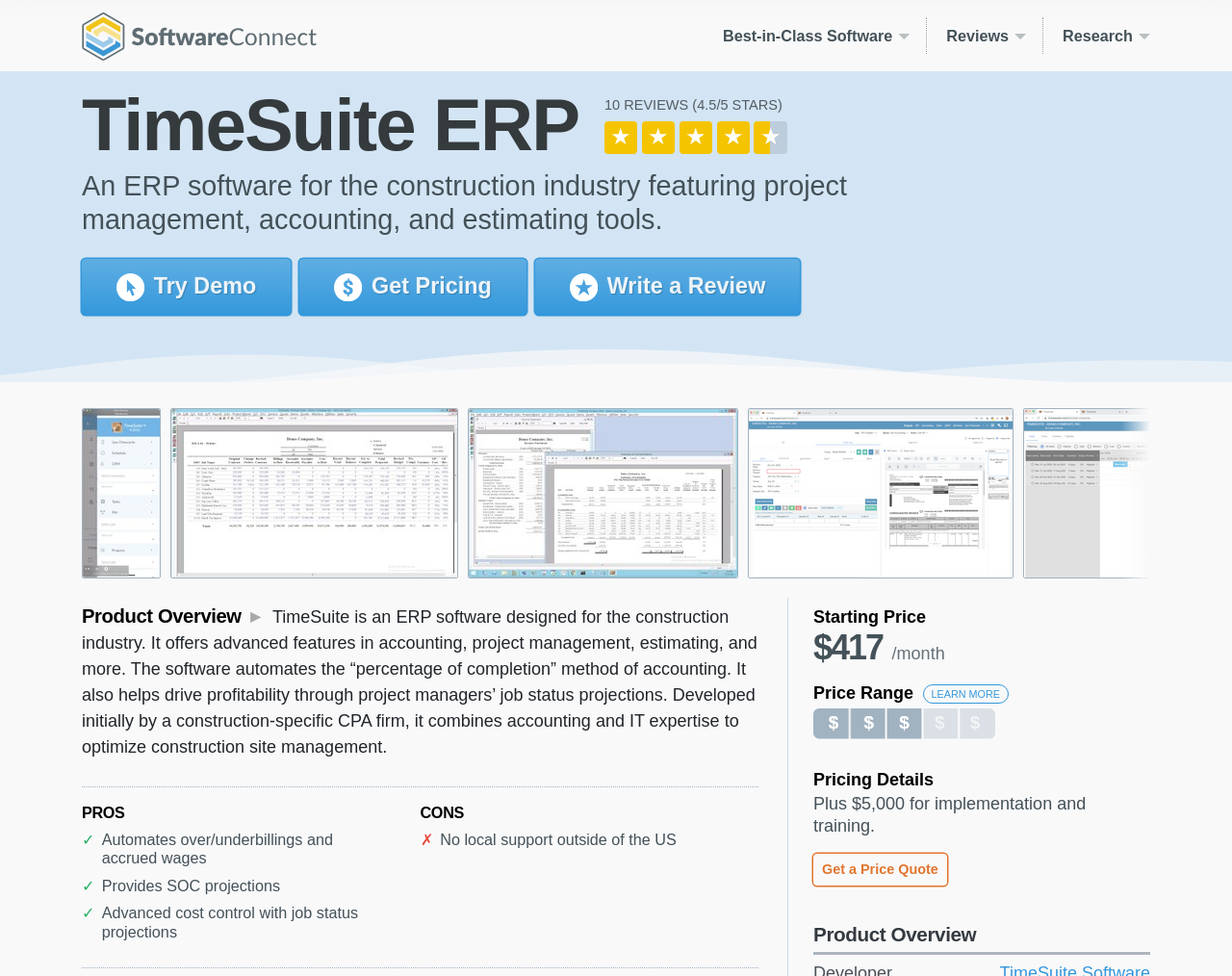What is the rating of TimeSuite ERP? Examine the screenshot and reply using just one word or a brief phrase.

4.5/5 STARS